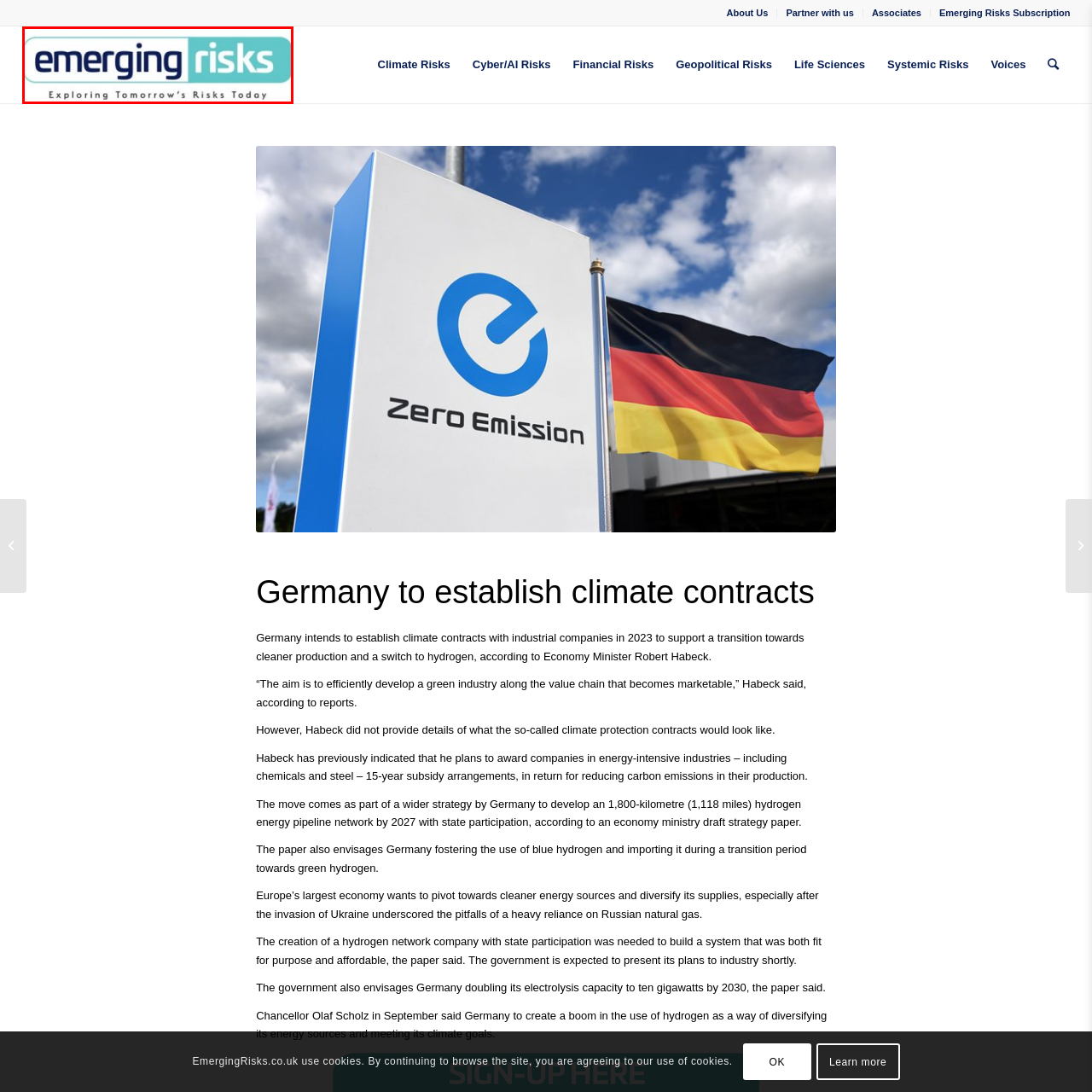What is the focus of Emerging Risks Media Ltd? Focus on the image highlighted by the red bounding box and respond with a single word or a brief phrase.

analyzing future challenges